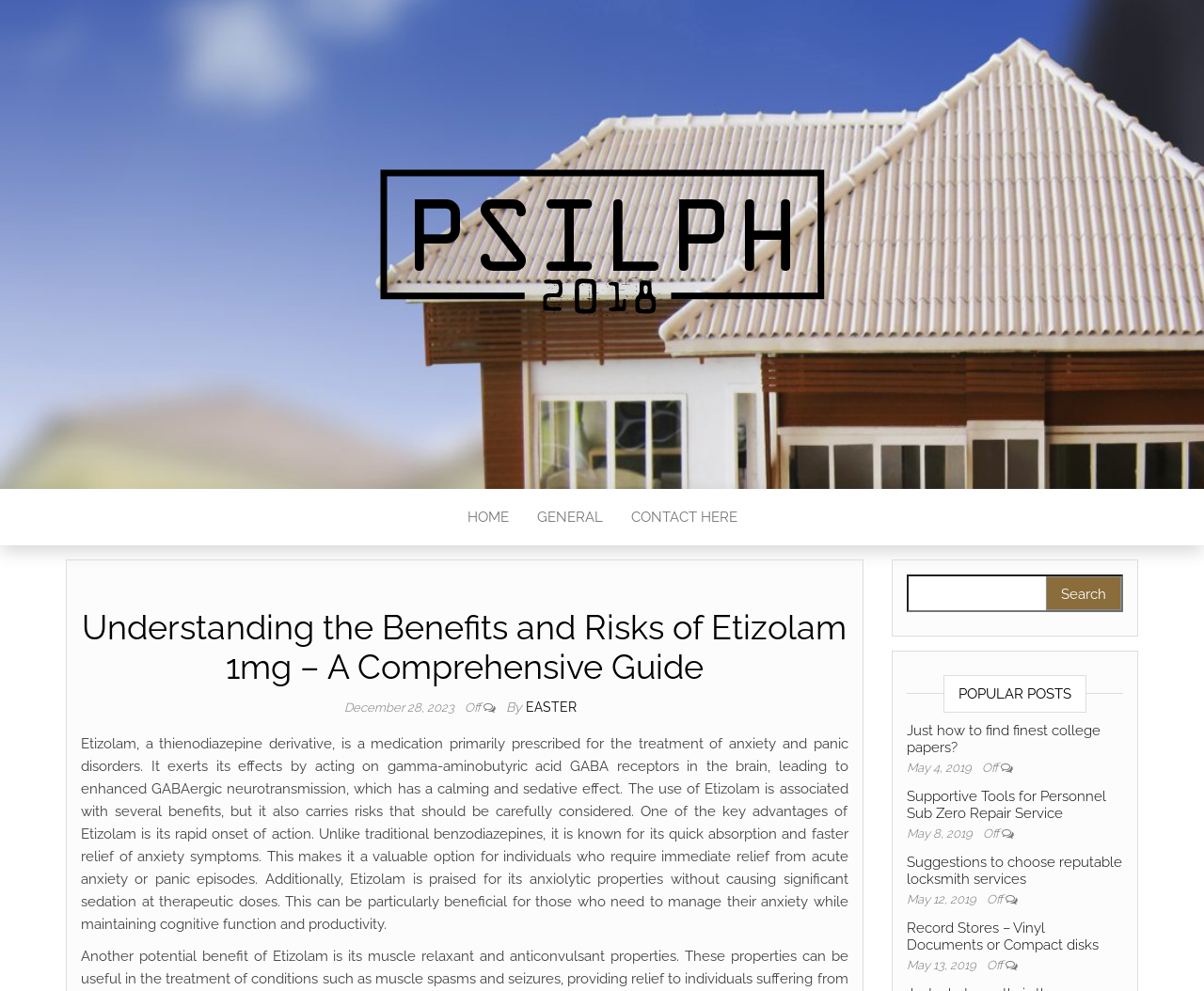What is the benefit of Etizolam compared to traditional benzodiazepines?
Can you provide a detailed and comprehensive answer to the question?

According to the article, one of the key advantages of Etizolam is its rapid onset of action. Unlike traditional benzodiazepines, it is known for its quick absorption and faster relief of anxiety symptoms.